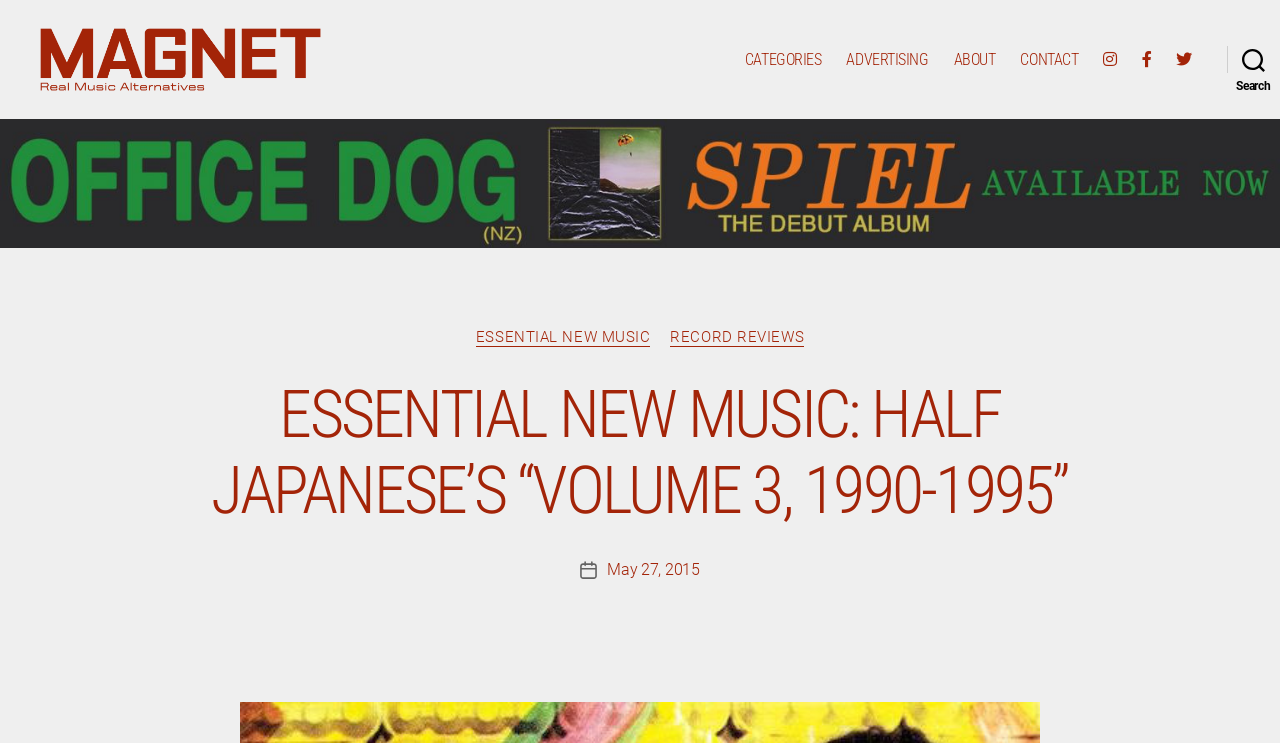How many social media links are present?
Please provide an in-depth and detailed response to the question.

The social media links are located at the top right corner of the webpage, and there are three of them, represented by the icons '', '', and ''.